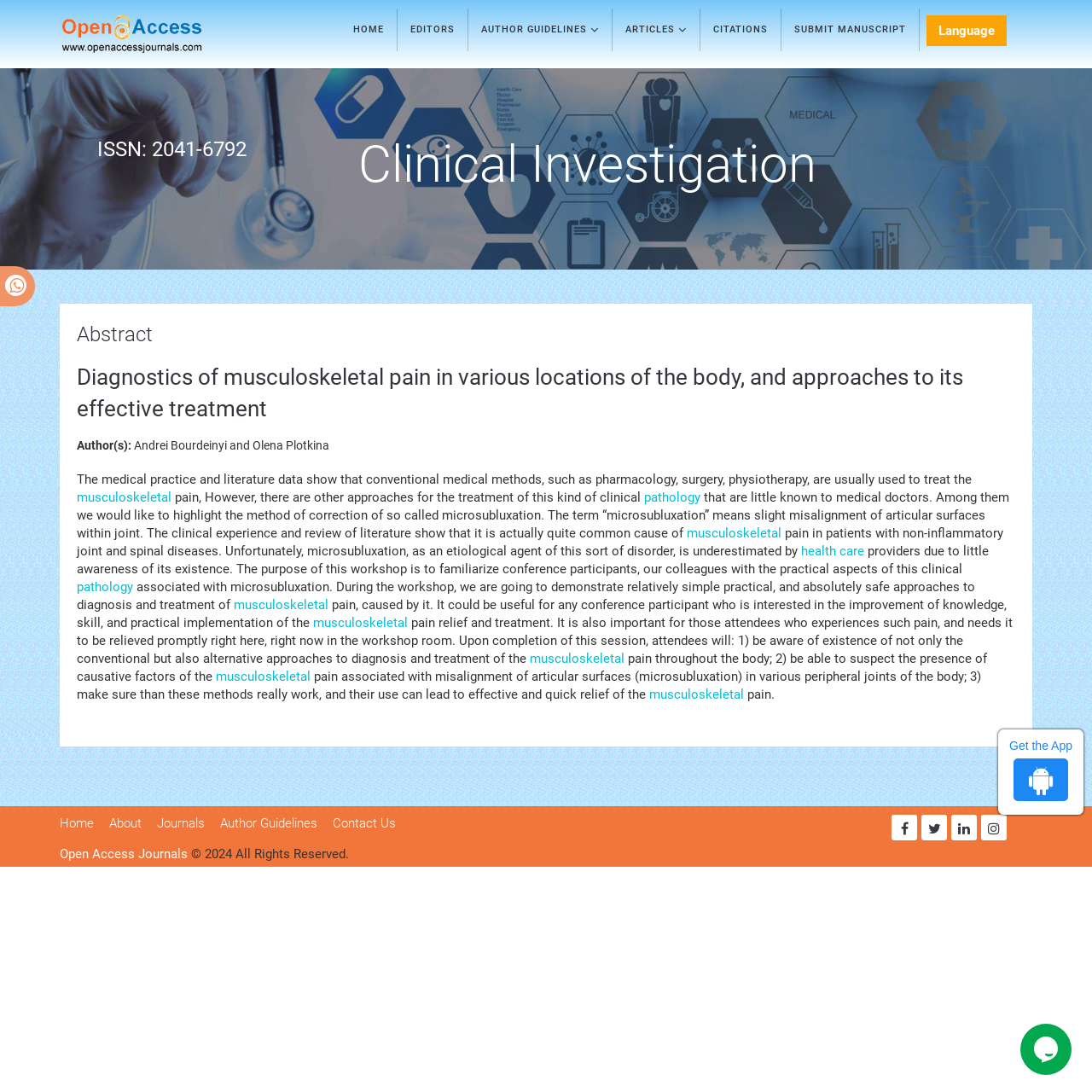Answer the question in one word or a short phrase:
How many links are there in the top navigation menu?

6